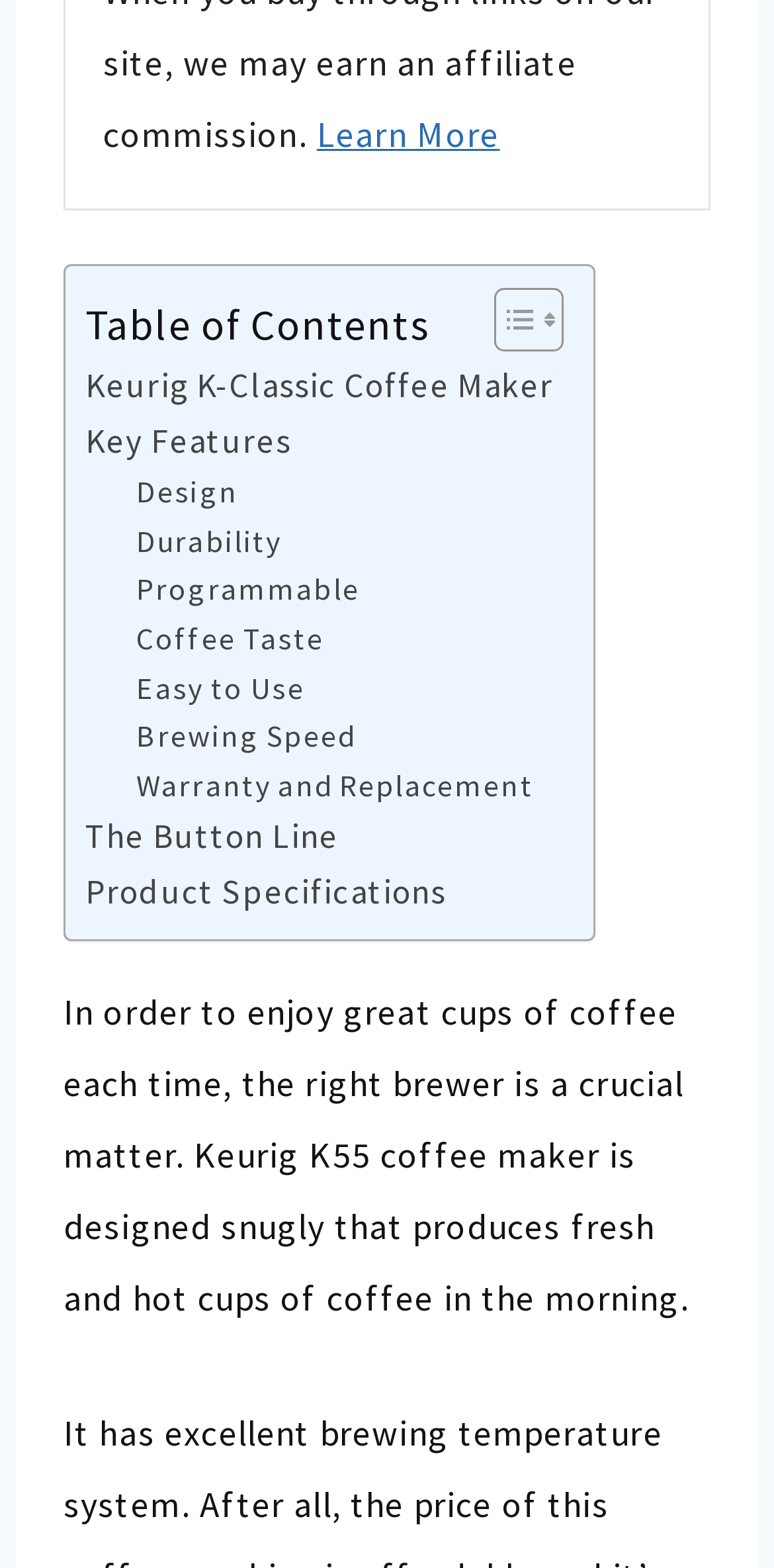Identify the bounding box coordinates for the region to click in order to carry out this instruction: "Toggle Table of Content". Provide the coordinates using four float numbers between 0 and 1, formatted as [left, top, right, bottom].

[0.6, 0.182, 0.715, 0.225]